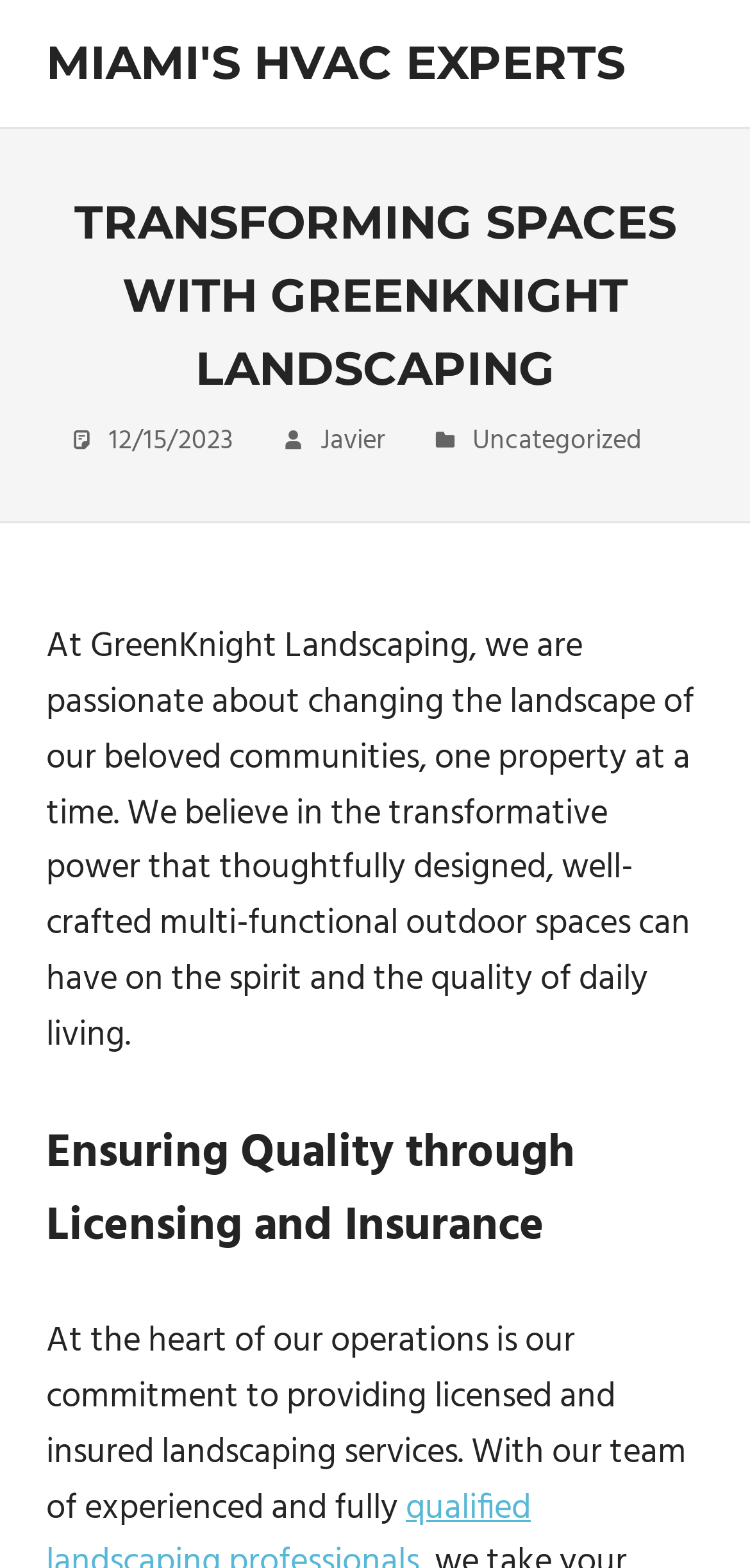Please extract the title of the webpage.

TRANSFORMING SPACES WITH GREENKNIGHT LANDSCAPING